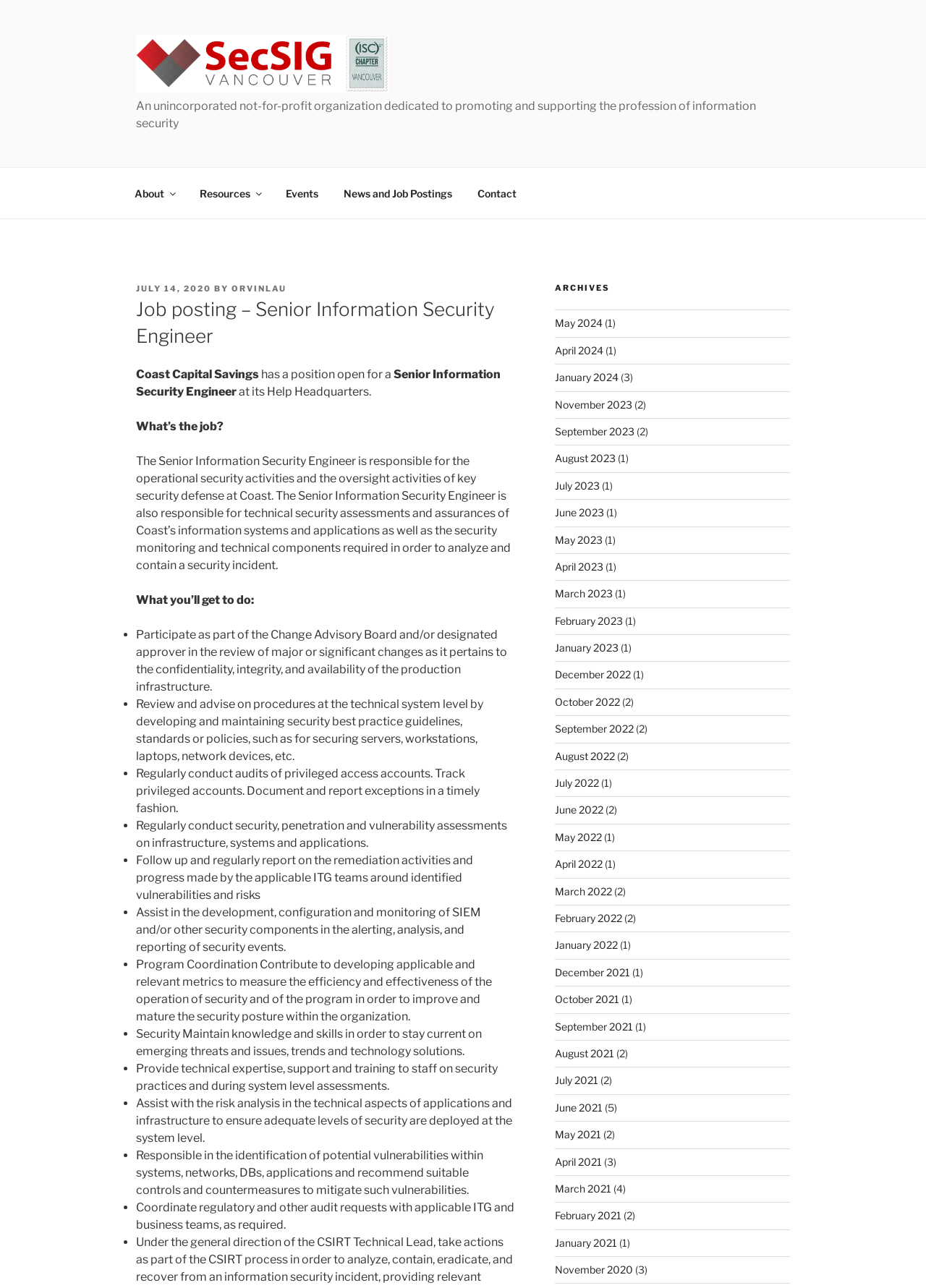Please provide the bounding box coordinates for the UI element as described: "June 2023". The coordinates must be four floats between 0 and 1, represented as [left, top, right, bottom].

[0.599, 0.393, 0.652, 0.403]